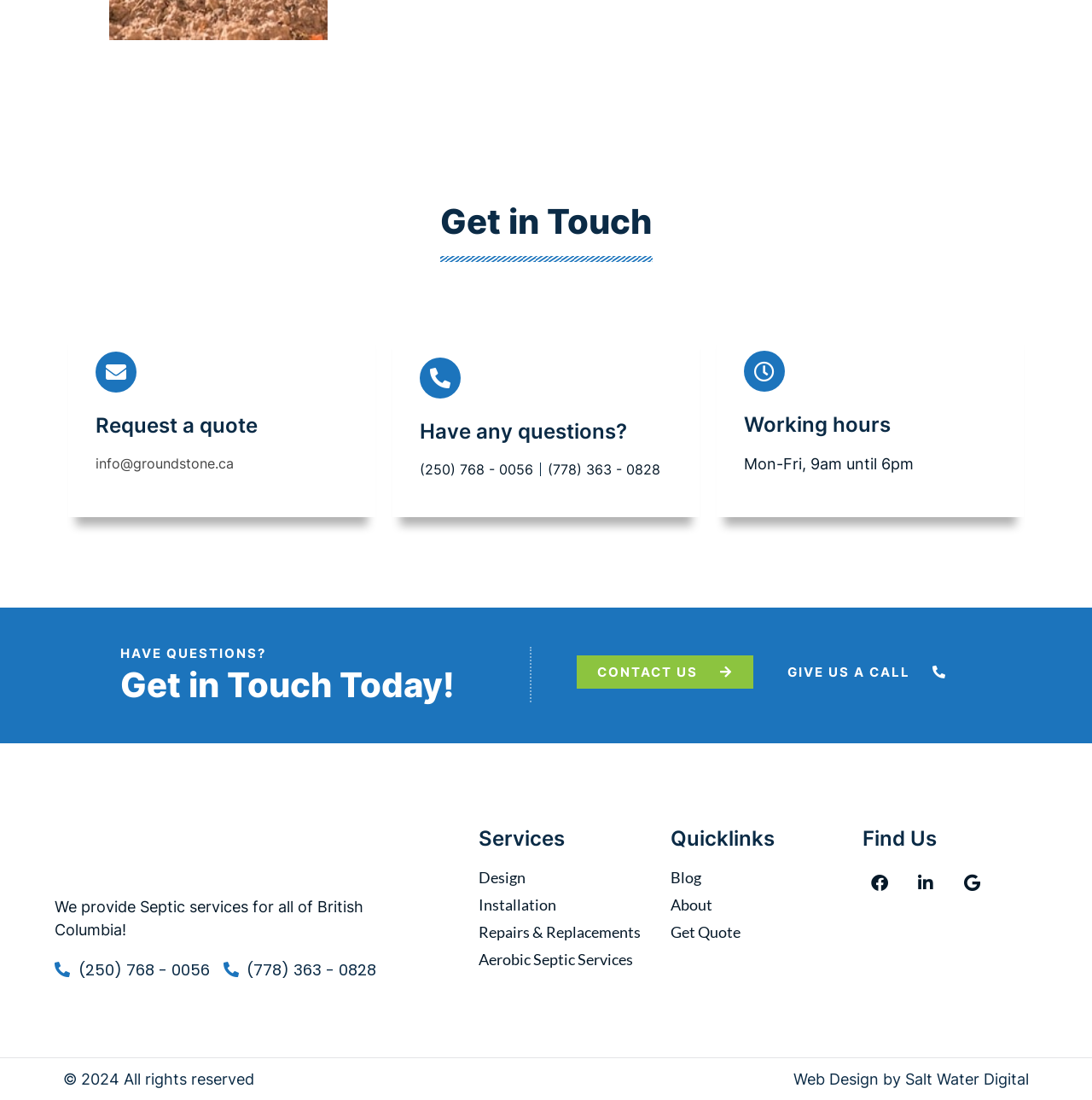From the screenshot, find the bounding box of the UI element matching this description: "(250) 768 - 0056". Supply the bounding box coordinates in the form [left, top, right, bottom], each a float between 0 and 1.

[0.05, 0.871, 0.192, 0.892]